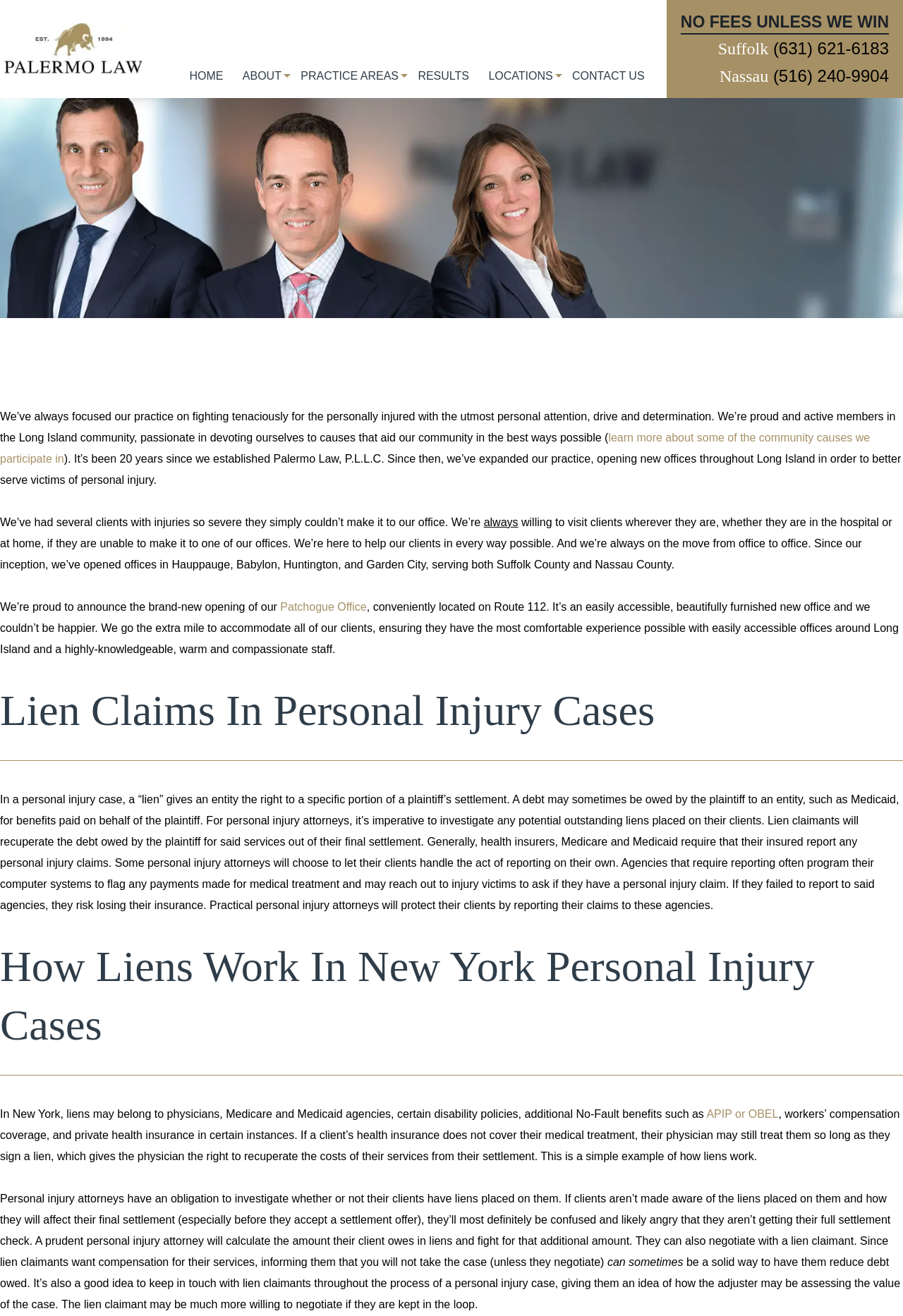What is the law firm's name?
Please provide a comprehensive answer based on the contents of the image.

The law firm's name is Palermo Law, P.L.L.C. which is mentioned in the logo link and also in the static text 'It’s been 20 years since we established Palermo Law, P.L.L.C.'